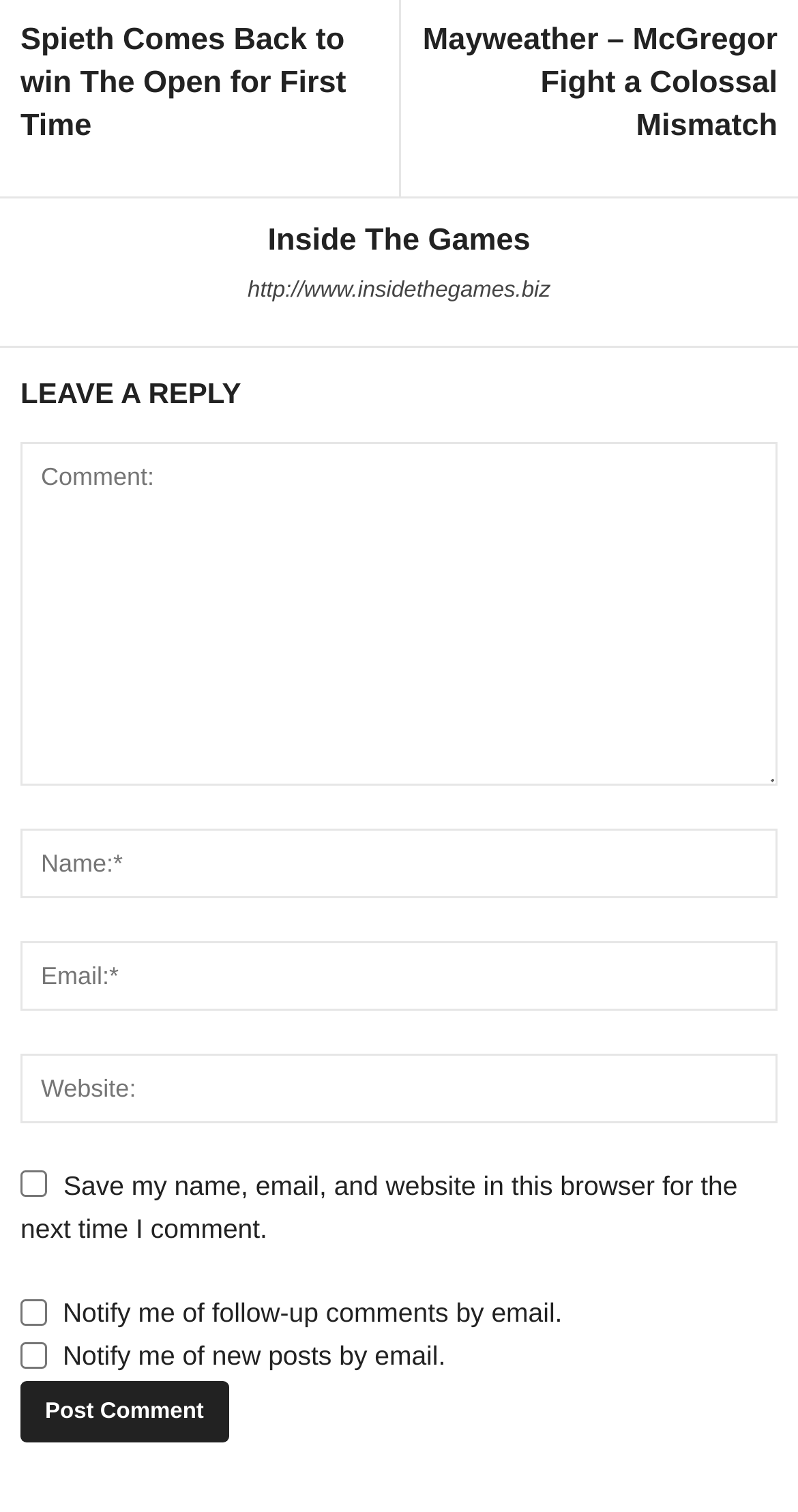Determine the bounding box coordinates of the region to click in order to accomplish the following instruction: "Enter your comment". Provide the coordinates as four float numbers between 0 and 1, specifically [left, top, right, bottom].

[0.026, 0.293, 0.974, 0.52]